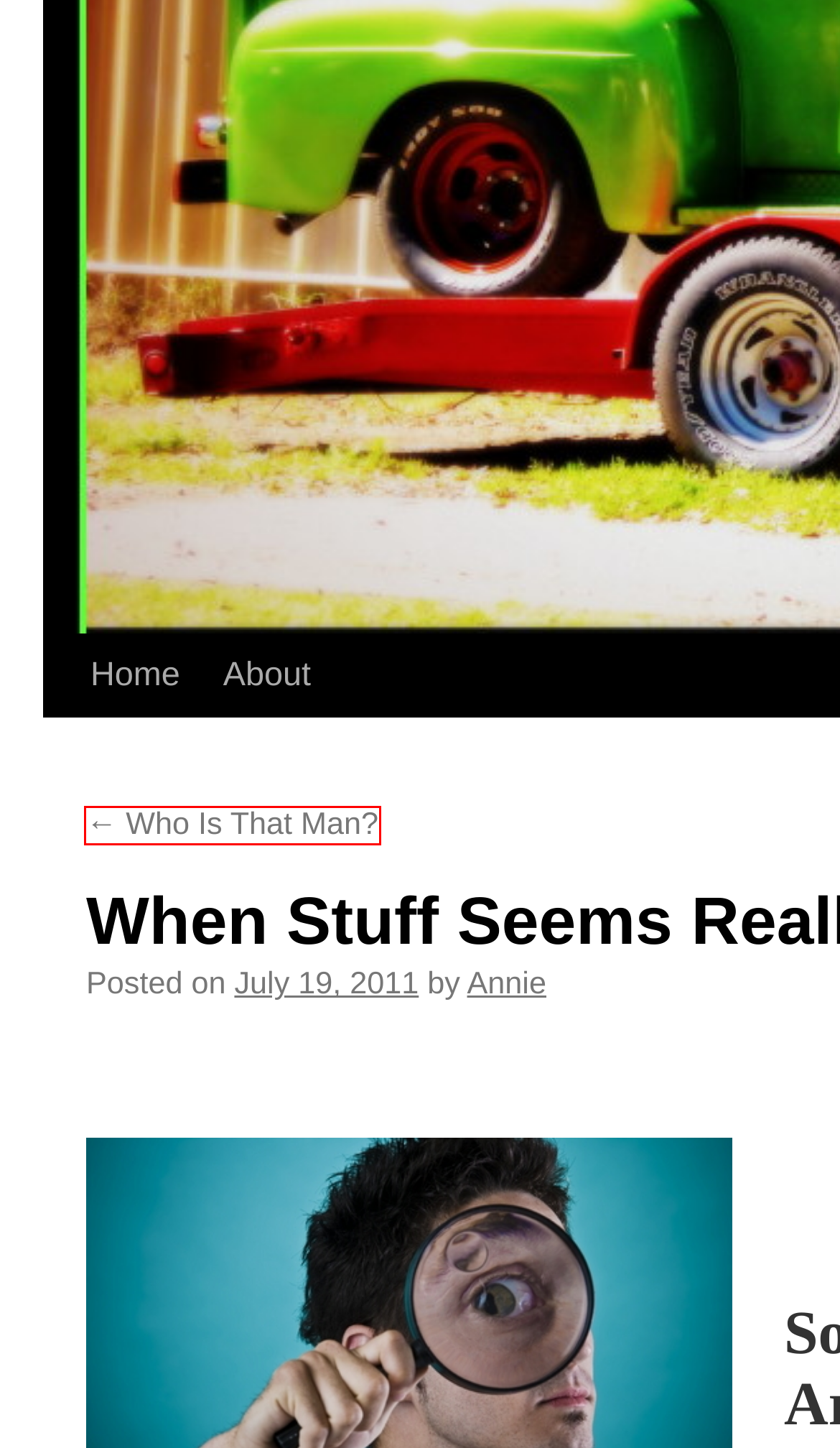You have a screenshot showing a webpage with a red bounding box around a UI element. Choose the webpage description that best matches the new page after clicking the highlighted element. Here are the options:
A. February, 2015 | Rubber On The Road
B. May, 2011 | Rubber On The Road
C. Who Is That Man? | Rubber On The Road
D. March, 2010 | Rubber On The Road
E. About | Rubber On The Road
F. February, 2011 | Rubber On The Road
G. Annie | Rubber On The Road
H. June, 2016 | Rubber On The Road

C